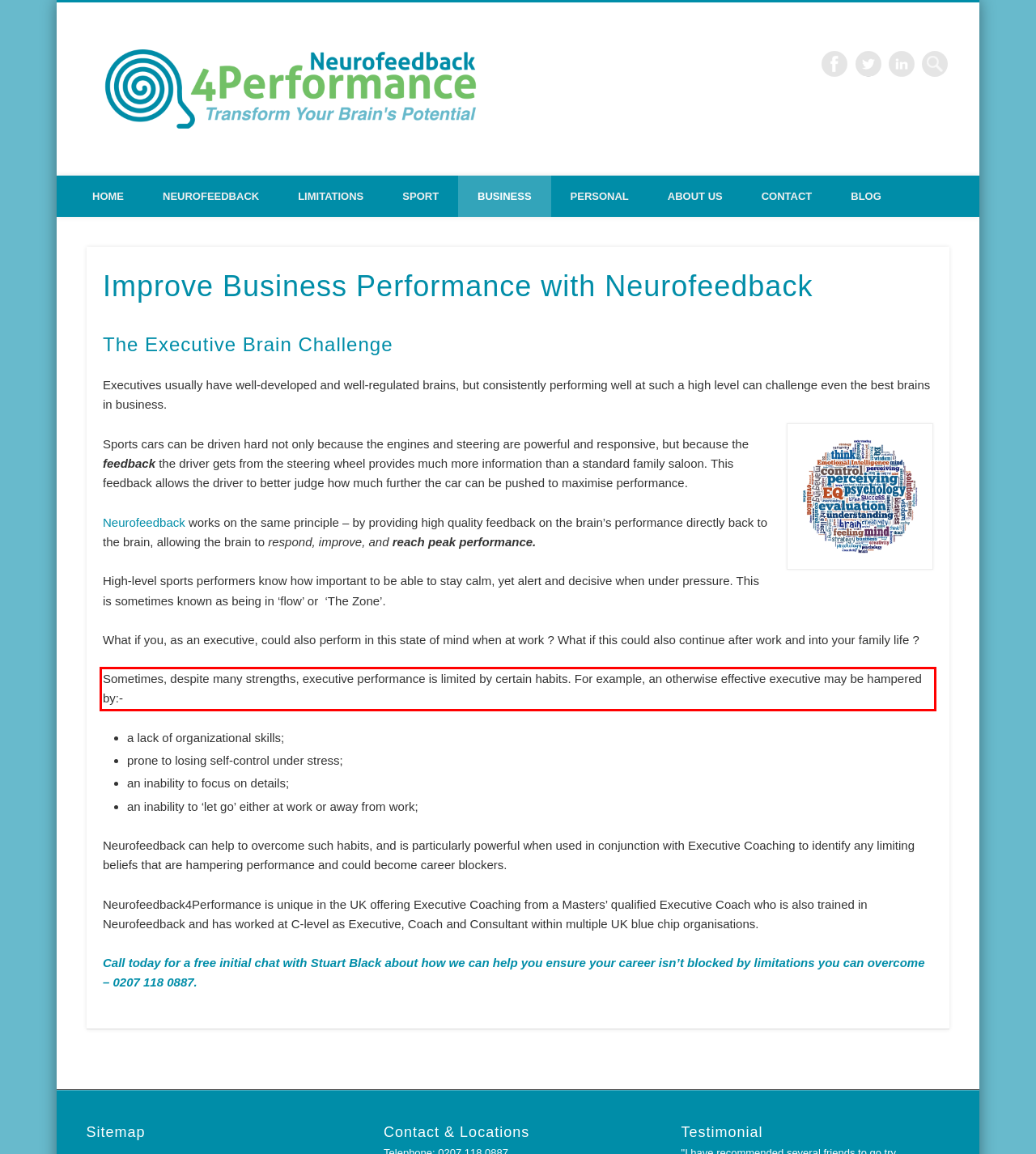You are given a webpage screenshot with a red bounding box around a UI element. Extract and generate the text inside this red bounding box.

Sometimes, despite many strengths, executive performance is limited by certain habits. For example, an otherwise effective executive may be hampered by:-